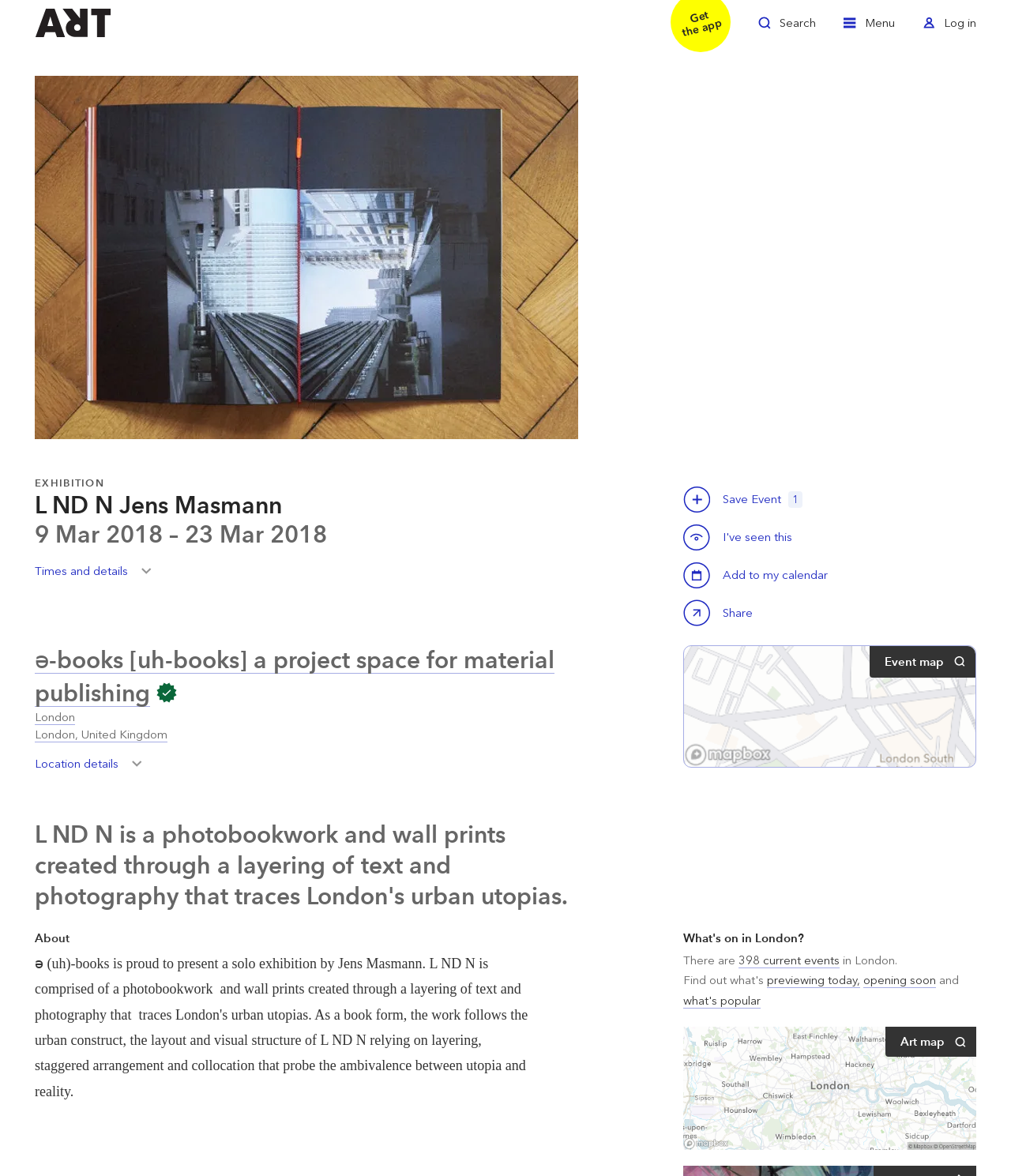How many current events are in London?
Refer to the image and respond with a one-word or short-phrase answer.

398